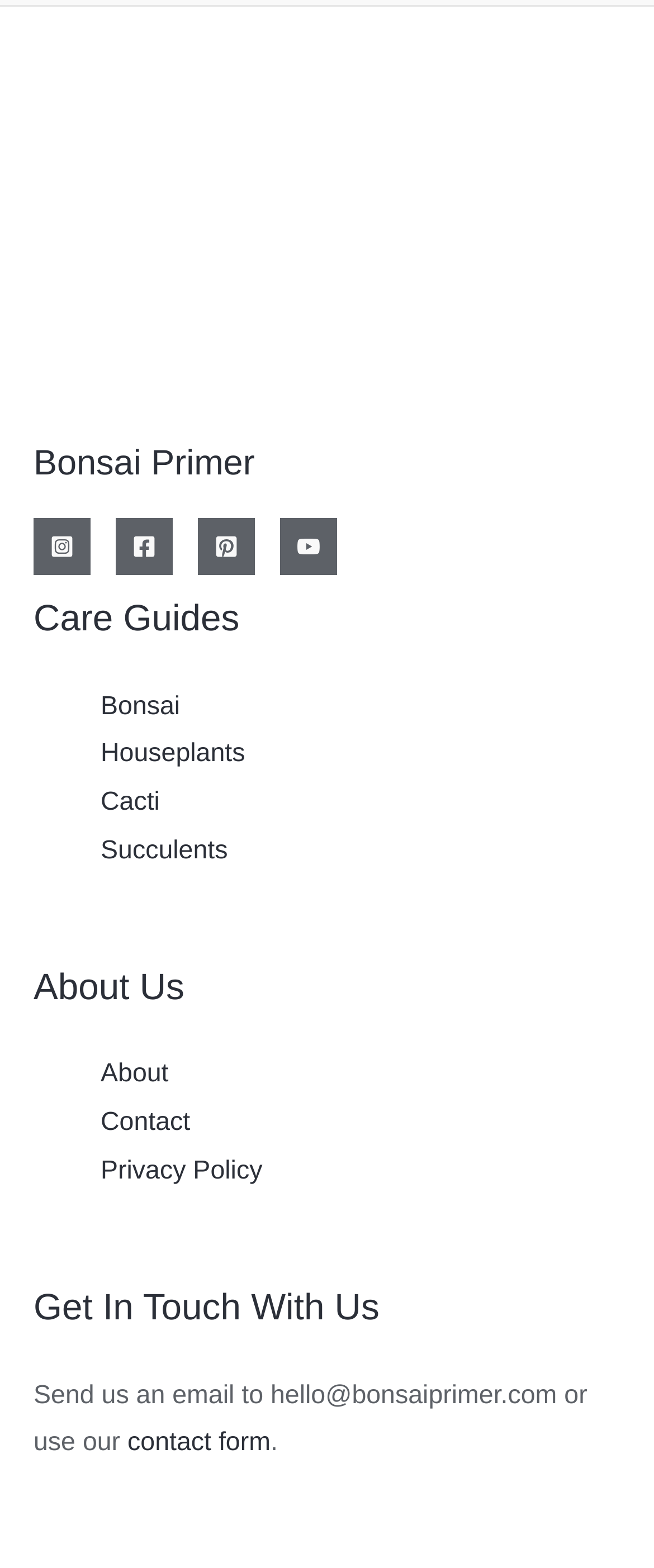Determine the bounding box coordinates of the clickable element to complete this instruction: "Learn About Us". Provide the coordinates in the format of four float numbers between 0 and 1, [left, top, right, bottom].

[0.051, 0.671, 0.949, 0.763]